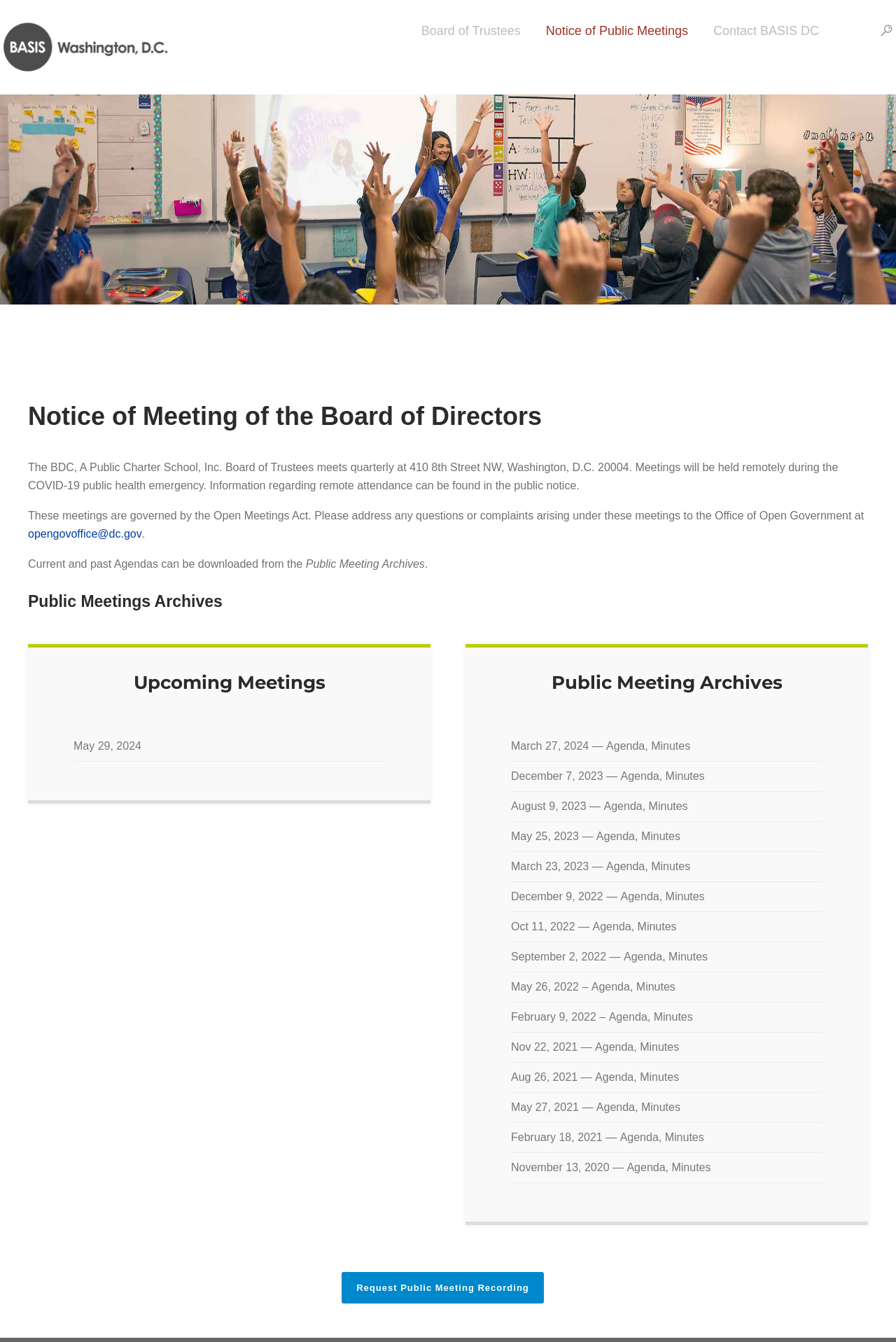Carefully examine the image and provide an in-depth answer to the question: How can one access the public meeting recordings?

The webpage provides a link to 'Request Public Meeting Recording' at the bottom, which suggests that one can access the recordings by making a request through this link.